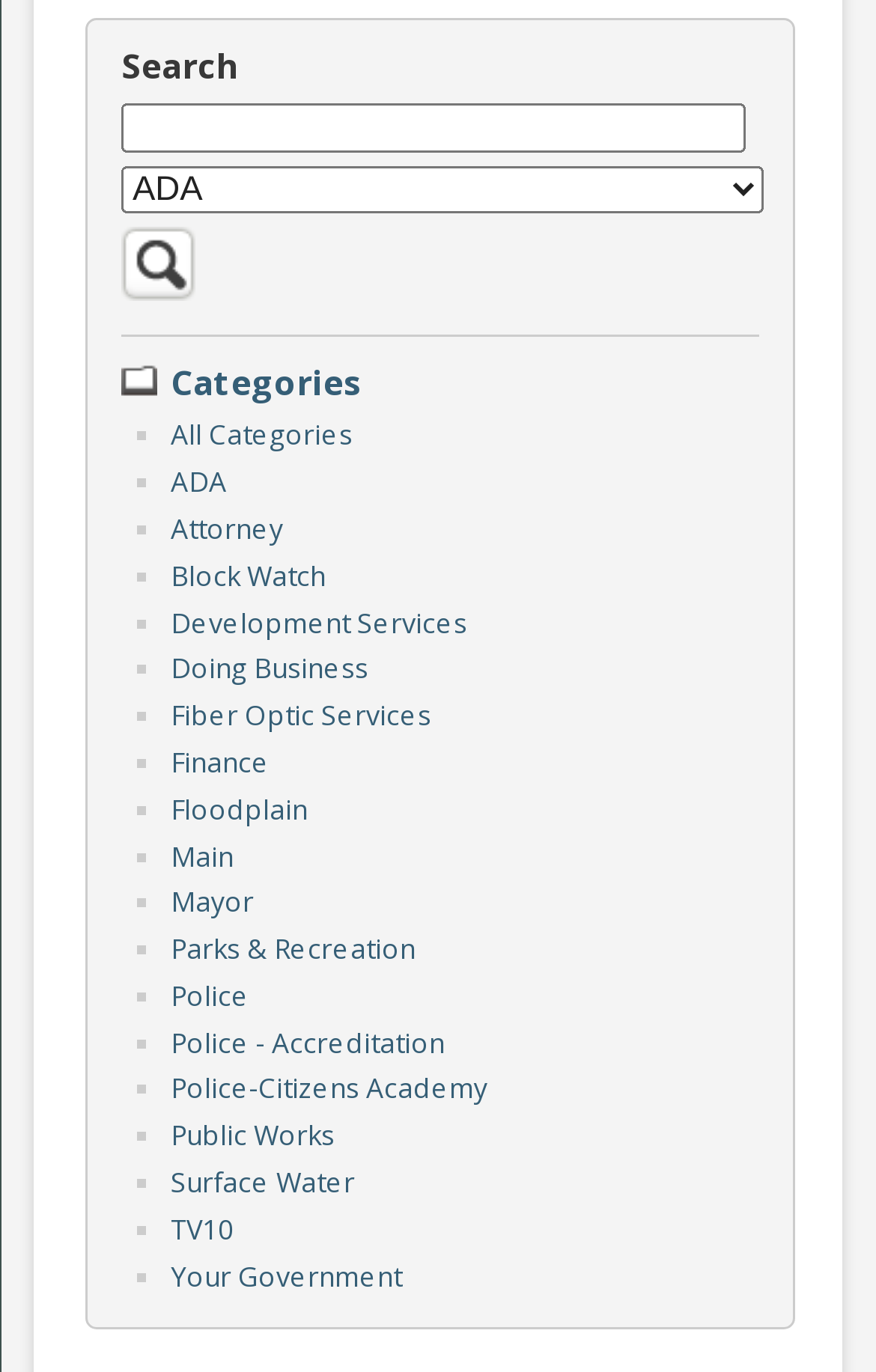Please answer the following question using a single word or phrase: 
How many categories are listed under 'Categories'?

24 categories